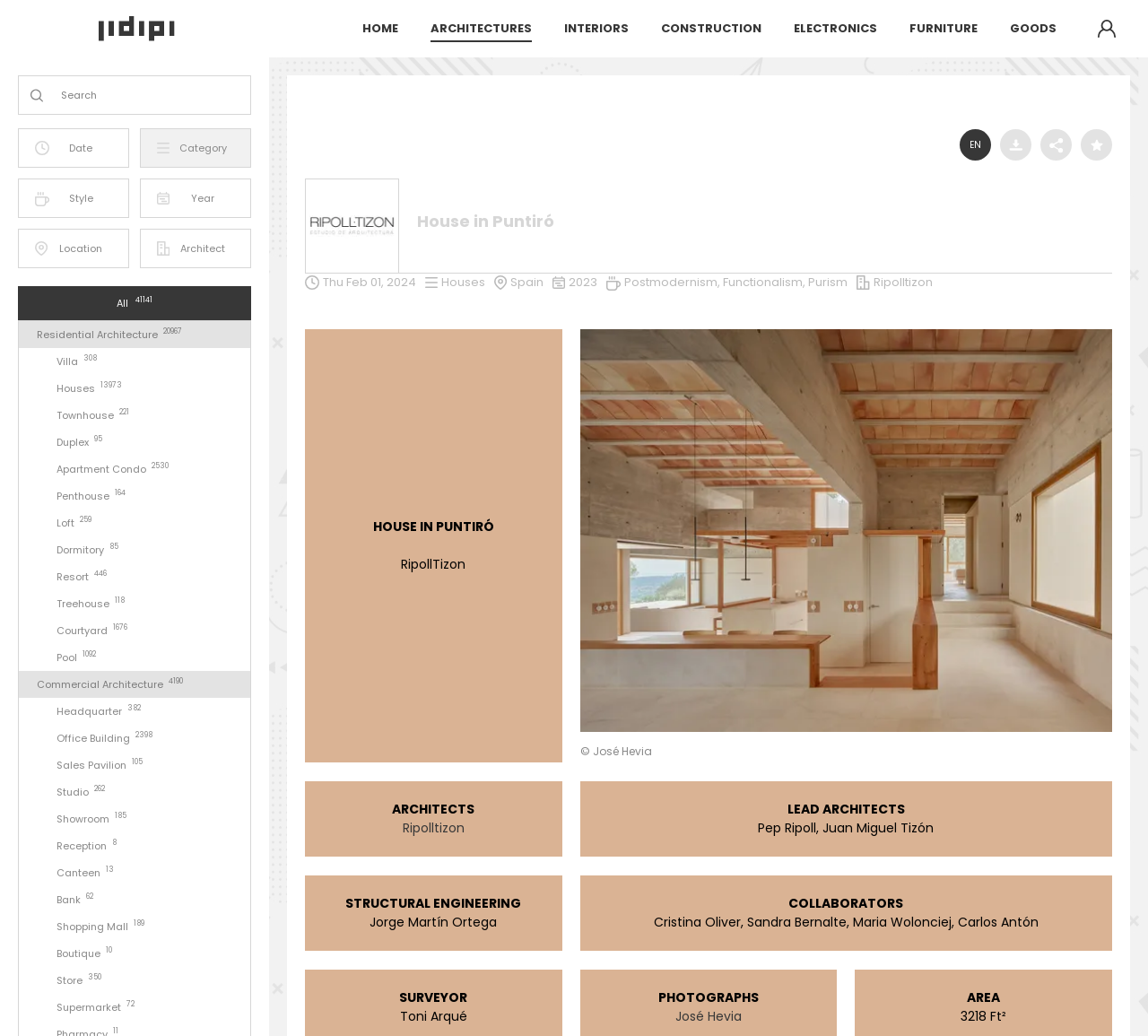Identify the bounding box coordinates for the UI element that matches this description: "Thu Feb 01, 2024".

[0.269, 0.264, 0.35, 0.281]